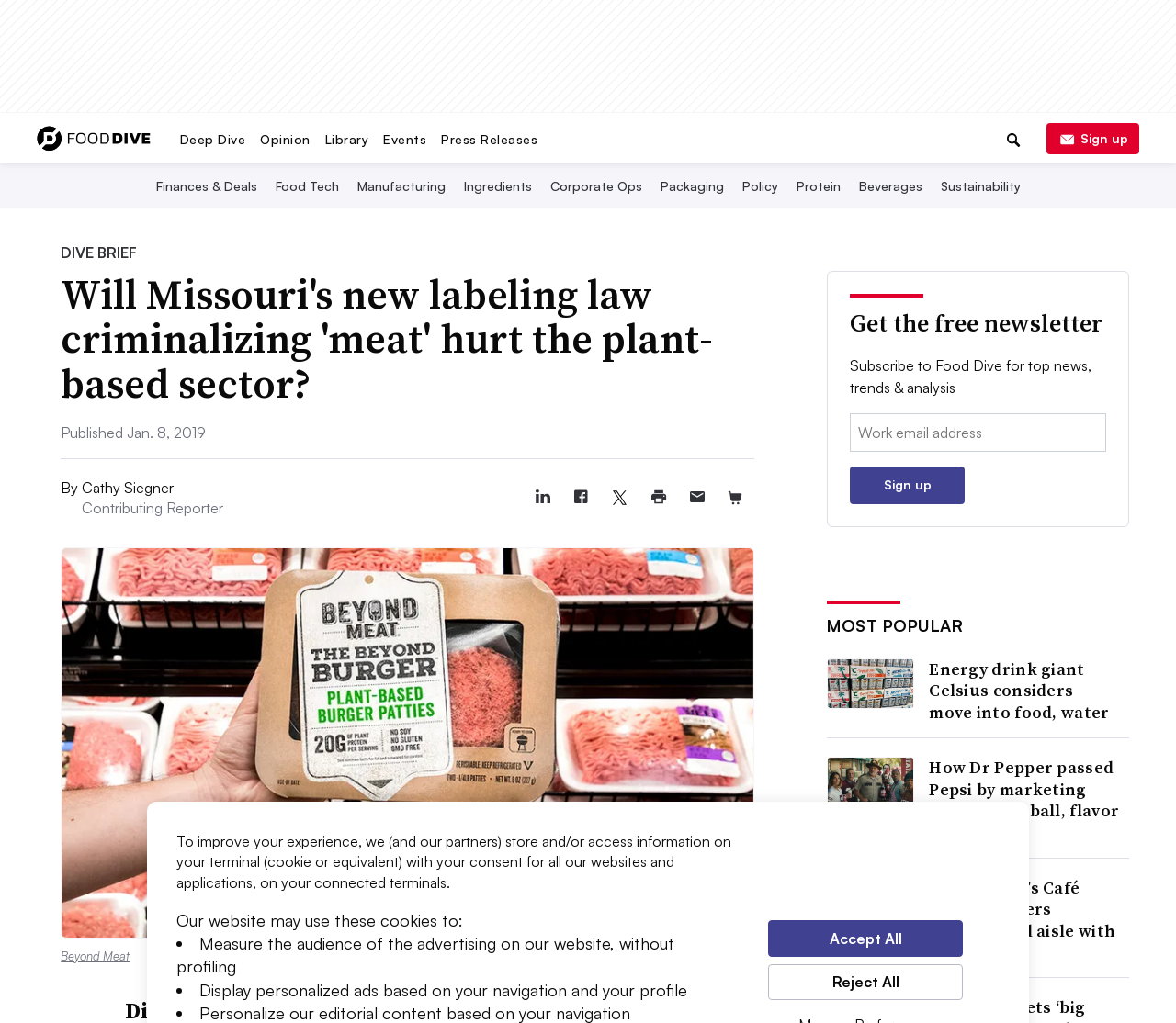Locate the bounding box coordinates of the element that should be clicked to fulfill the instruction: "Search for something".

[0.363, 0.11, 0.609, 0.144]